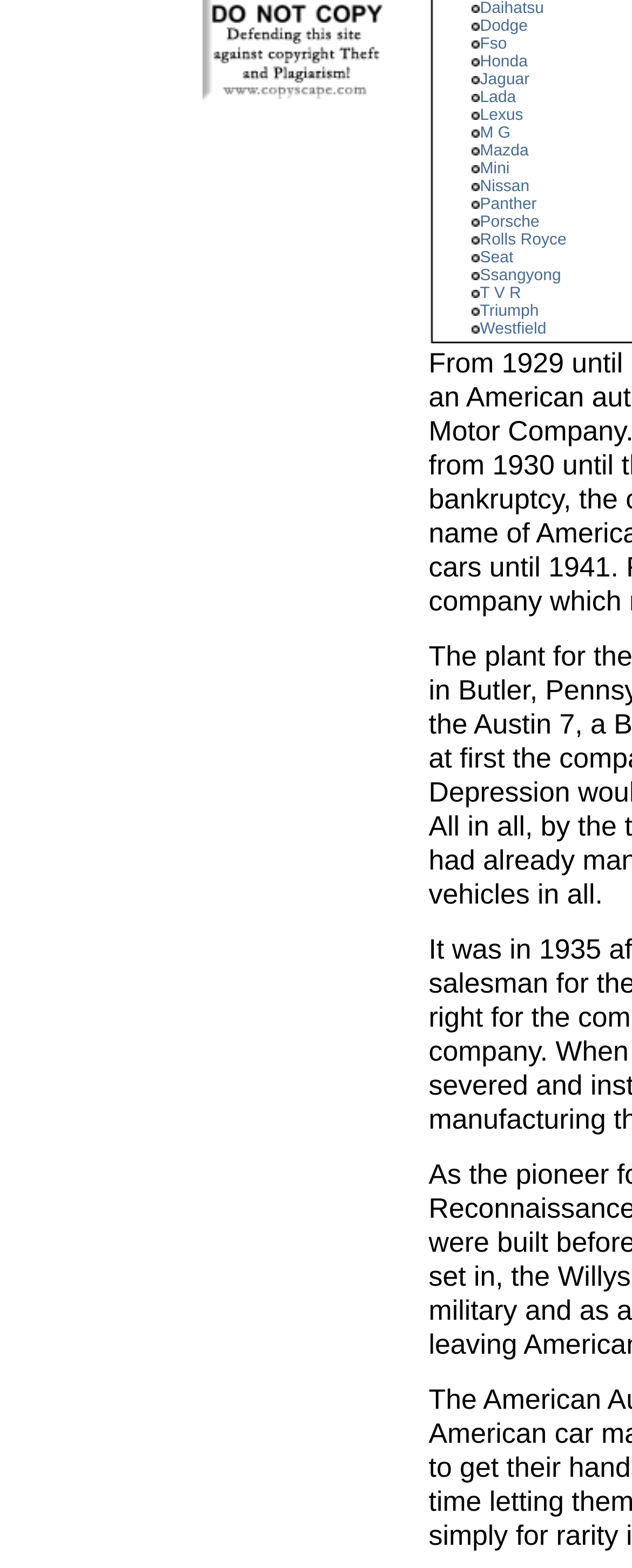Identify the bounding box for the element characterized by the following description: "Rolls Royce".

[0.759, 0.148, 0.896, 0.159]